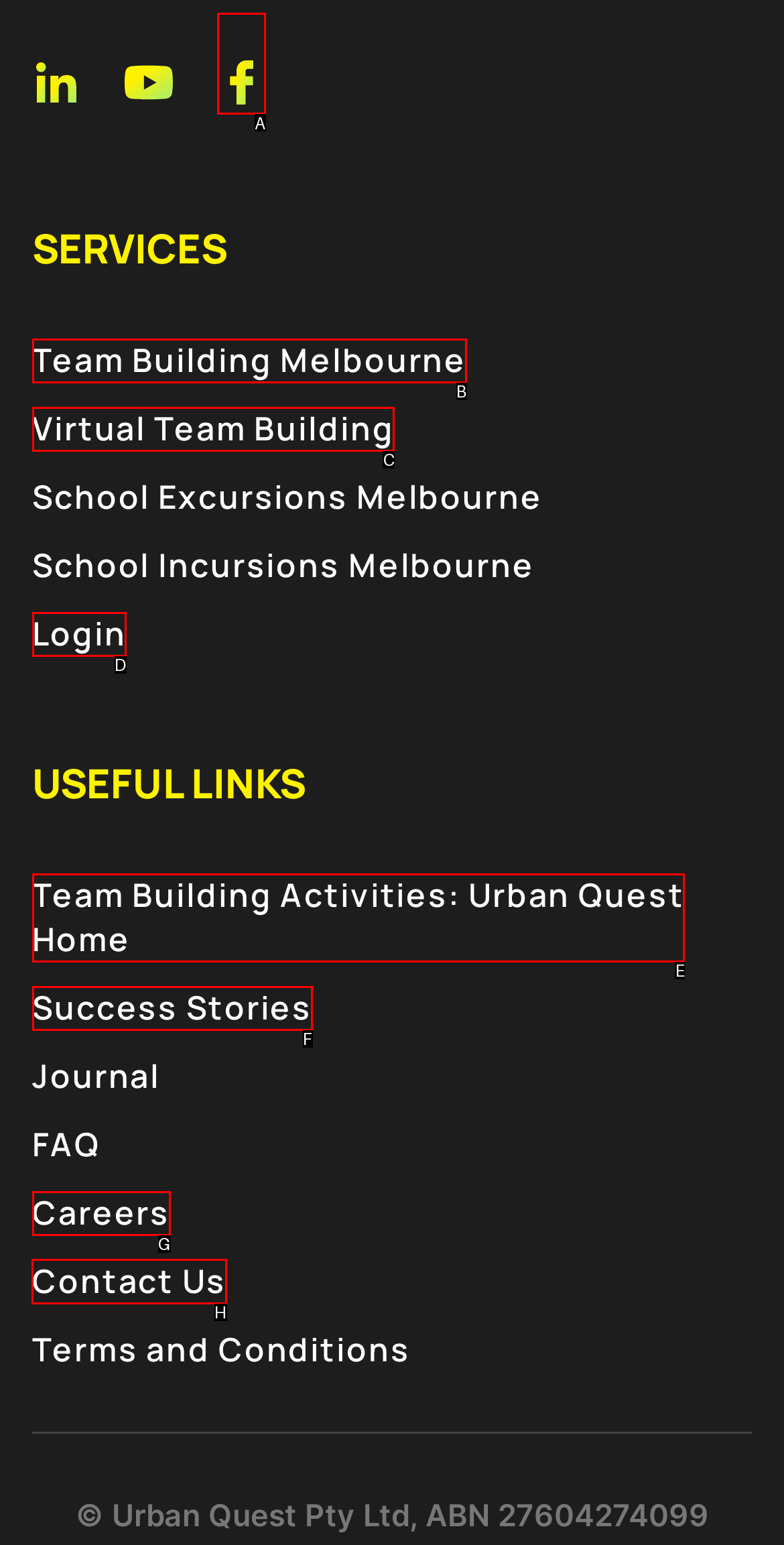Identify the correct option to click in order to complete this task: contact us
Answer with the letter of the chosen option directly.

H